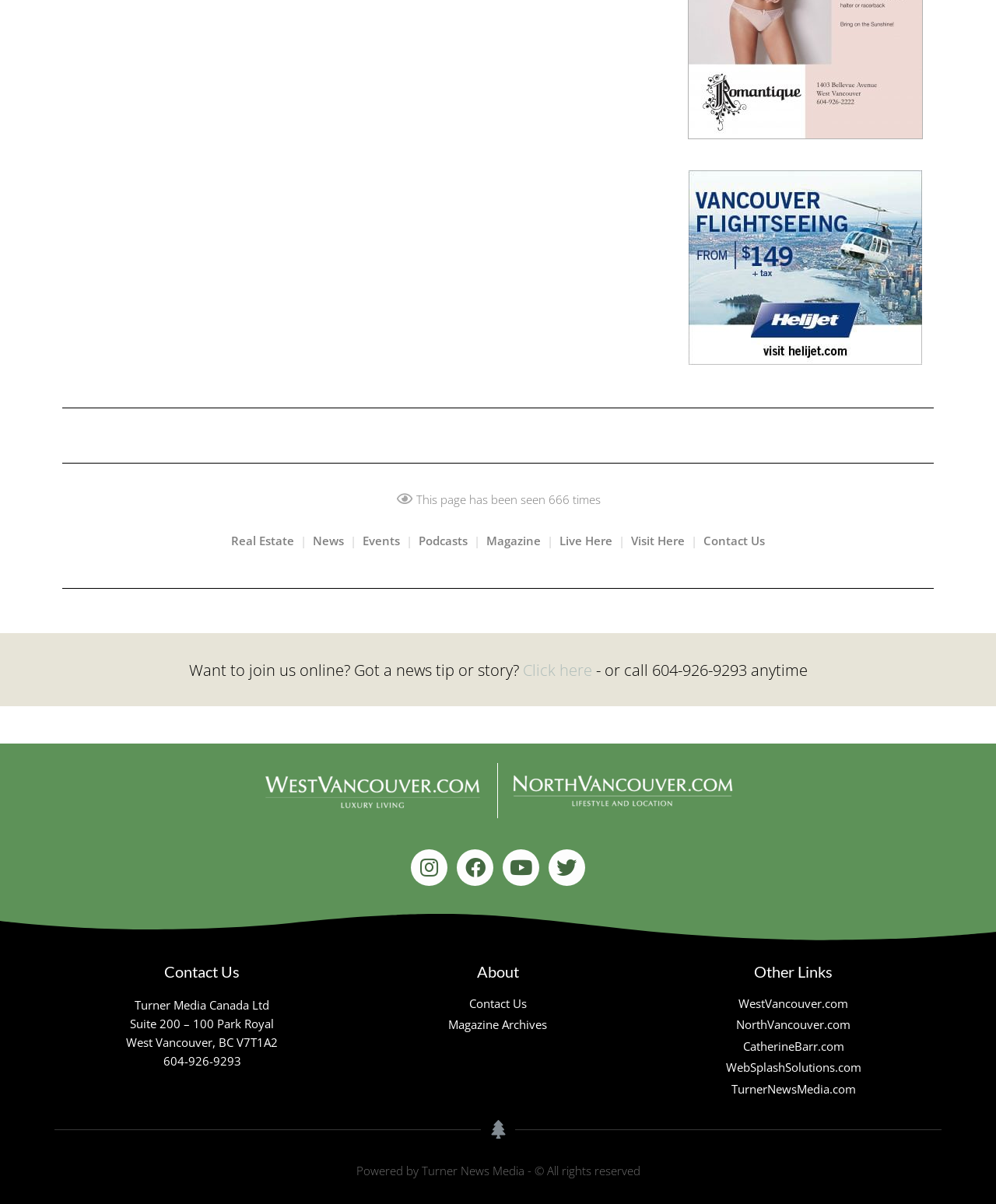Provide the bounding box coordinates of the area you need to click to execute the following instruction: "Visit Contact Us page".

[0.706, 0.442, 0.768, 0.455]